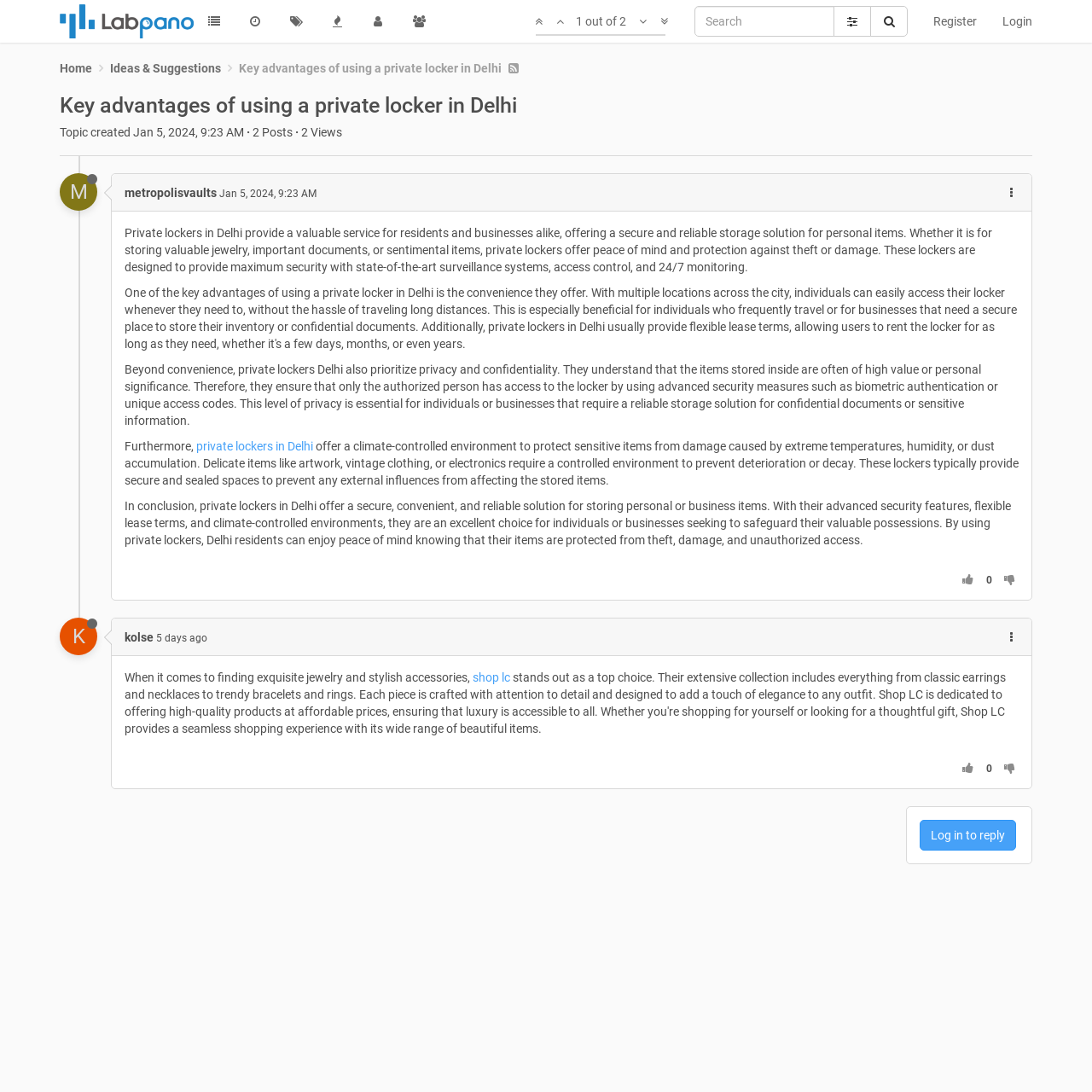Show me the bounding box coordinates of the clickable region to achieve the task as per the instruction: "Search for a topic".

[0.636, 0.005, 0.831, 0.034]